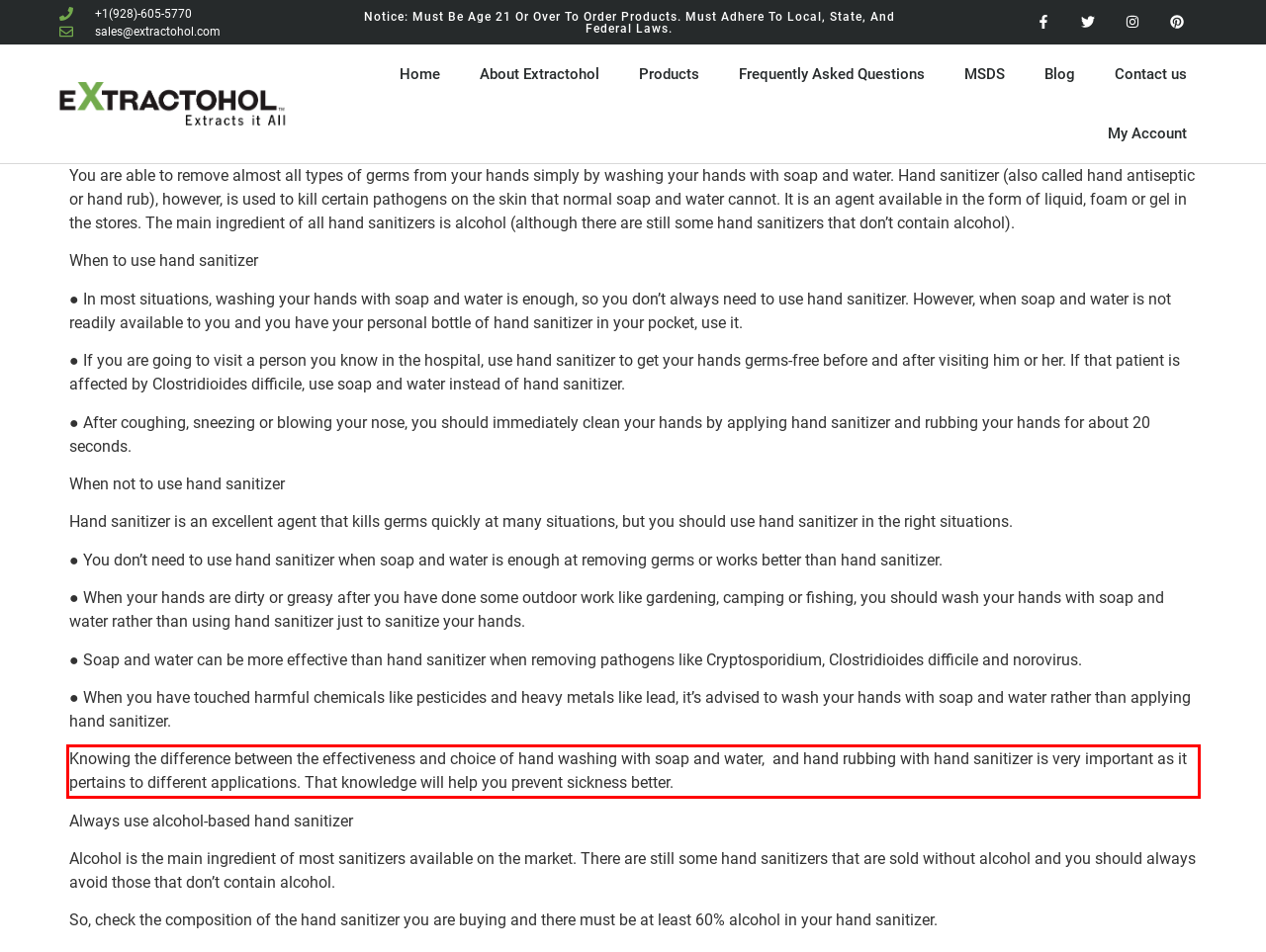In the given screenshot, locate the red bounding box and extract the text content from within it.

Knowing the difference between the effectiveness and choice of hand washing with soap and water, and hand rubbing with hand sanitizer is very important as it pertains to different applications. That knowledge will help you prevent sickness better.